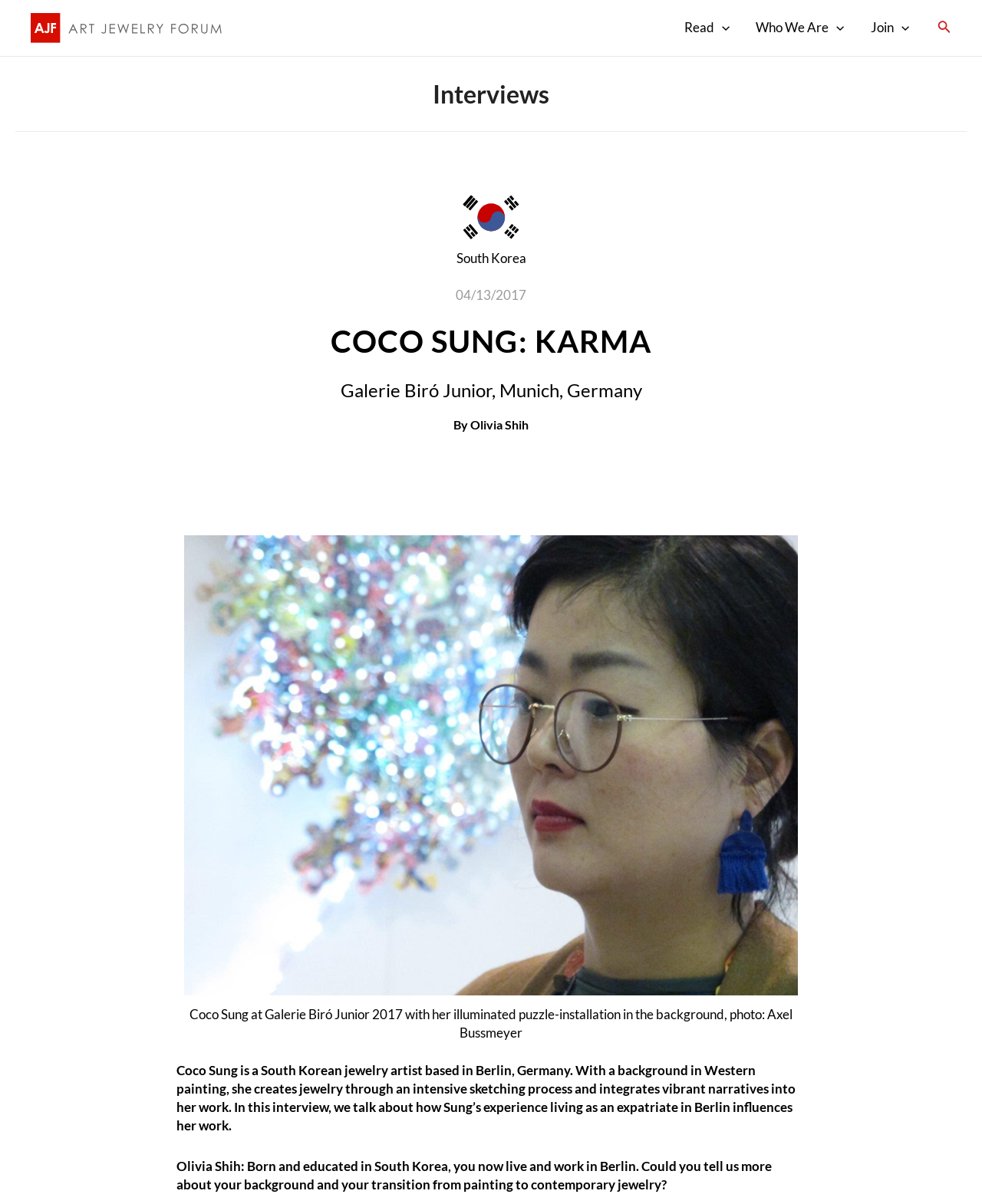Extract the bounding box coordinates for the UI element described as: "Olivia Shih".

[0.479, 0.347, 0.538, 0.359]